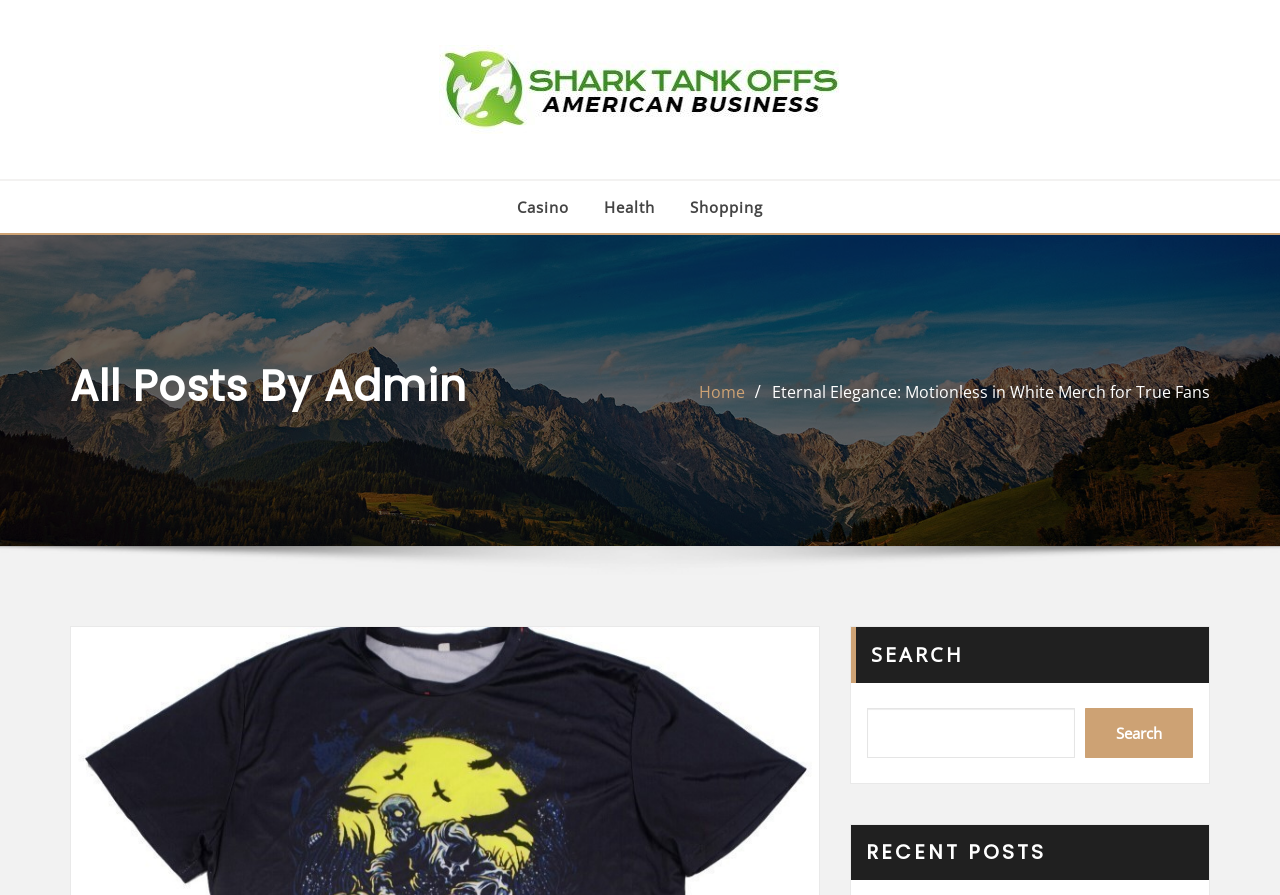Elaborate on the different components and information displayed on the webpage.

The webpage is titled "admin – Page 11 – Shark Tank Offs" and appears to be a blog or article listing page. At the top, there is a prominent link to "Shark Tank Offs" accompanied by an image with the same name, taking up a significant portion of the top section. 

Below this, there are four links arranged horizontally, labeled "Casino", "Health", "Shopping", and "Home", which seem to be navigation links or categories. 

The main content area is headed by a title "All Posts By Admin", indicating that the page lists articles or posts written by the admin user. 

Following this, there is a long link titled "Eternal Elegance: Motionless in White Merch for True Fans", which appears to be a specific article or post title. 

On the right side of the page, there is a search function consisting of a text label "SEARCH", a search box, and a "Search" button. 

At the bottom of the page, there is a heading titled "RECENT POSTS", suggesting that this section may list recent articles or updates.